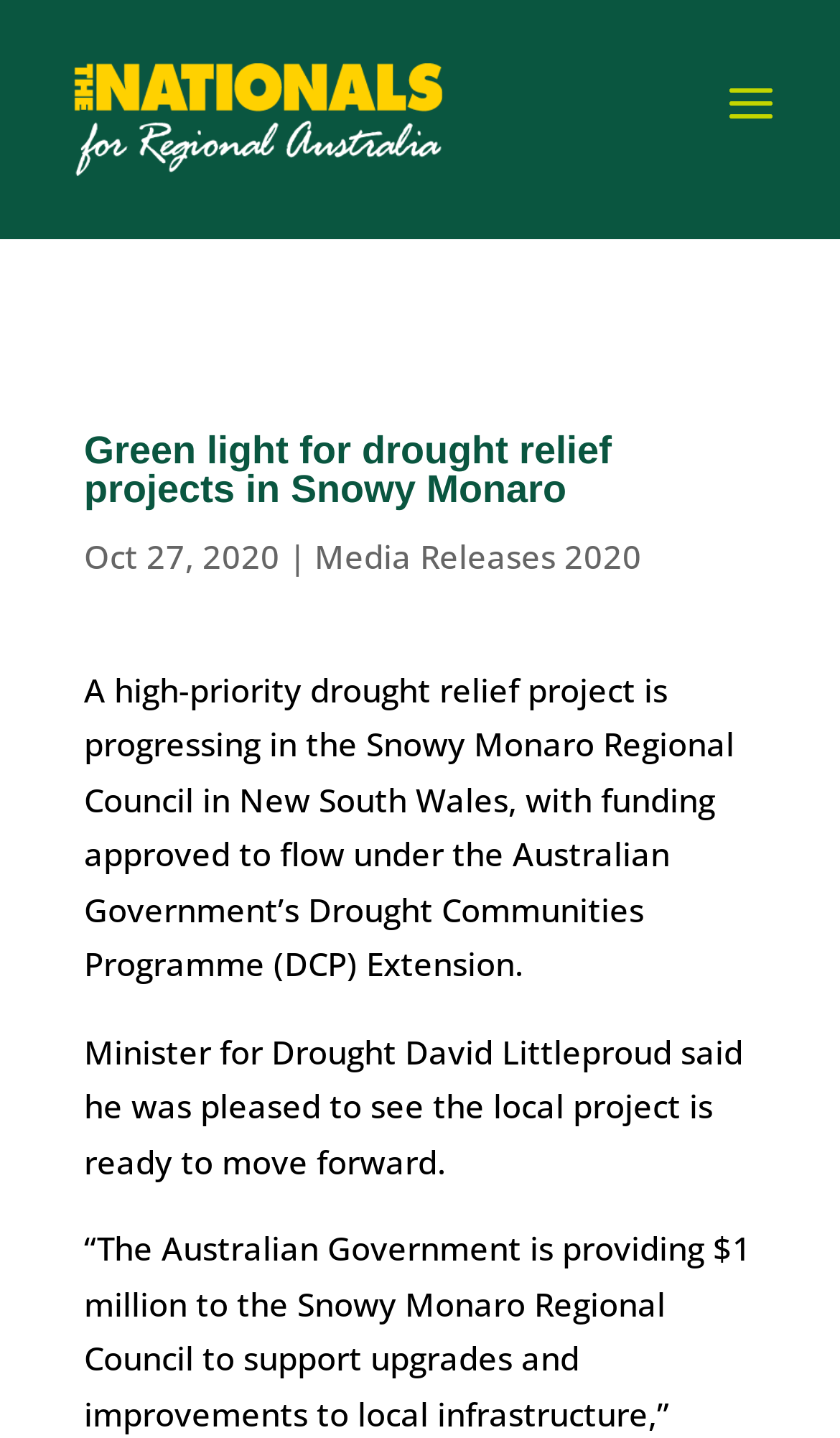What is the logo at the top left corner?
Use the image to answer the question with a single word or phrase.

The Nationals Regional Australia logo